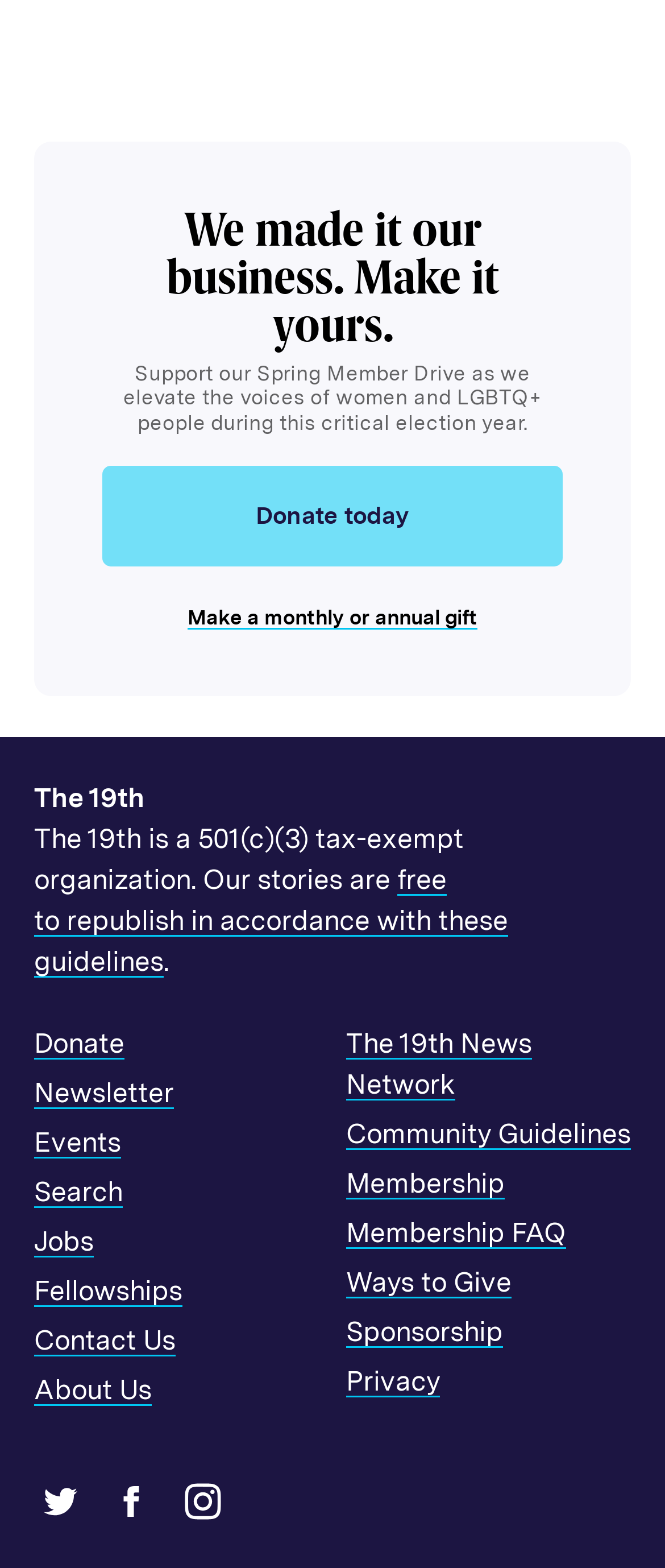Could you indicate the bounding box coordinates of the region to click in order to complete this instruction: "Follow on Twitter".

[0.051, 0.942, 0.128, 0.974]